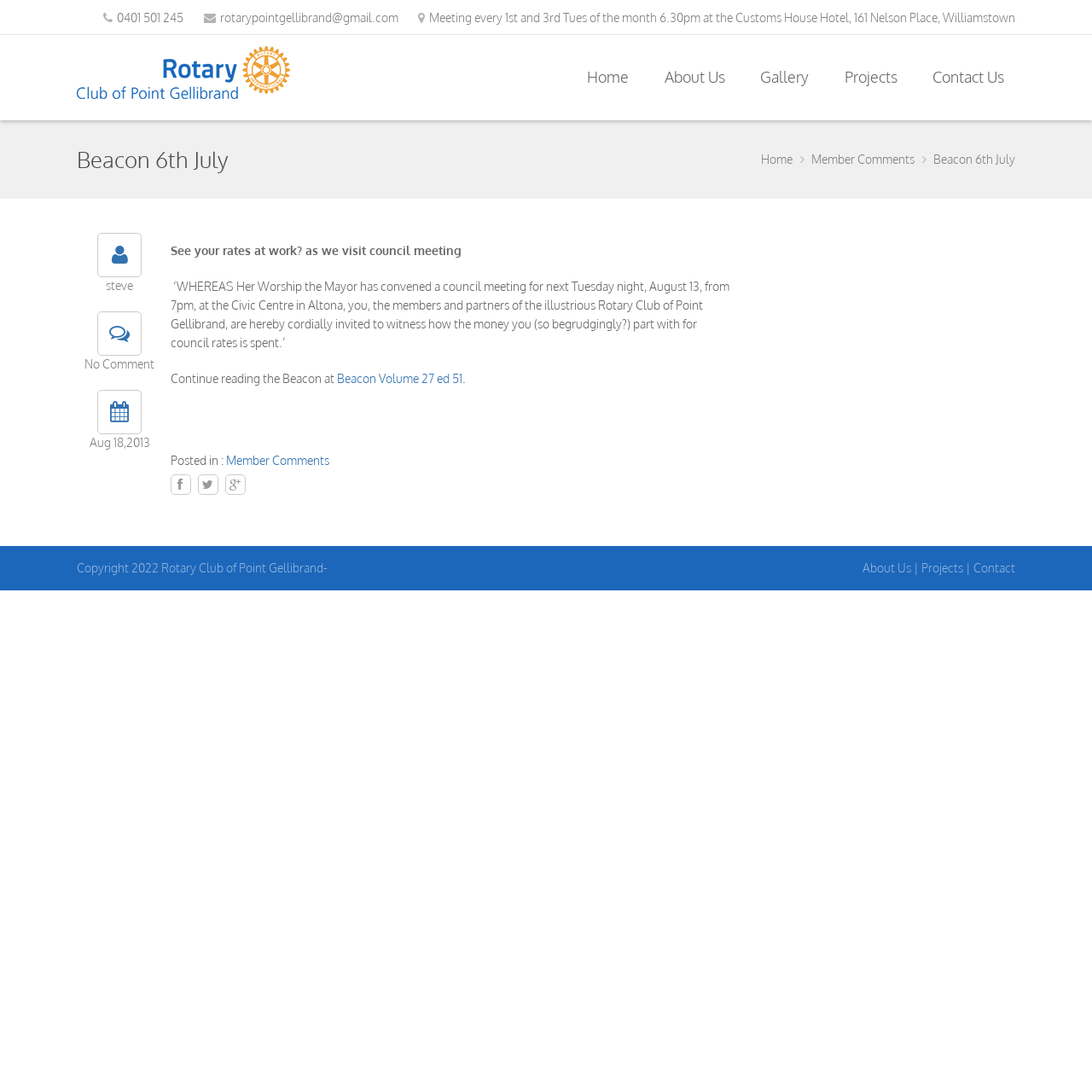Provide an in-depth caption for the webpage.

The webpage is about the Rotary Club of Point Gellibrand, with the title "Beacon 6th July" at the top. Below the title, there is a section with a phone number "0401 501 245" and an email address "rotarypointgellibrand@gmail.com". Next to this section, there is a brief description of the club's meeting schedule.

On the left side of the page, there is a layout table with a link to the "Rotary Club of Point Gellibrand" and an image of the club's logo. Above this table, there is a heading with the title "Beacon 6th July" again.

The main content of the page is divided into two sections. The top section has a series of links to different pages, including "Home", "About Us", "Gallery", "Projects", and "Contact Us". Below these links, there is a heading with the title "Beacon 6th July" once more, followed by another set of links to "Home" and "Member Comments".

The bottom section of the main content has a series of articles or posts. The first post has a title "See your rates at work? as we visit council meeting" and a brief description of the event. Below this post, there is a longer article with a title "WHEREAS Her Worship the Mayor has convened a council meeting..." and a link to continue reading the "Beacon Volume 27 ed 51". This article is followed by a series of links to "Member Comments" and some social media icons.

At the bottom of the page, there is a copyright notice "Copyright 2022 Rotary Club of Point Gellibrand-" and a set of links to "About Us", "Projects", and "Contact".